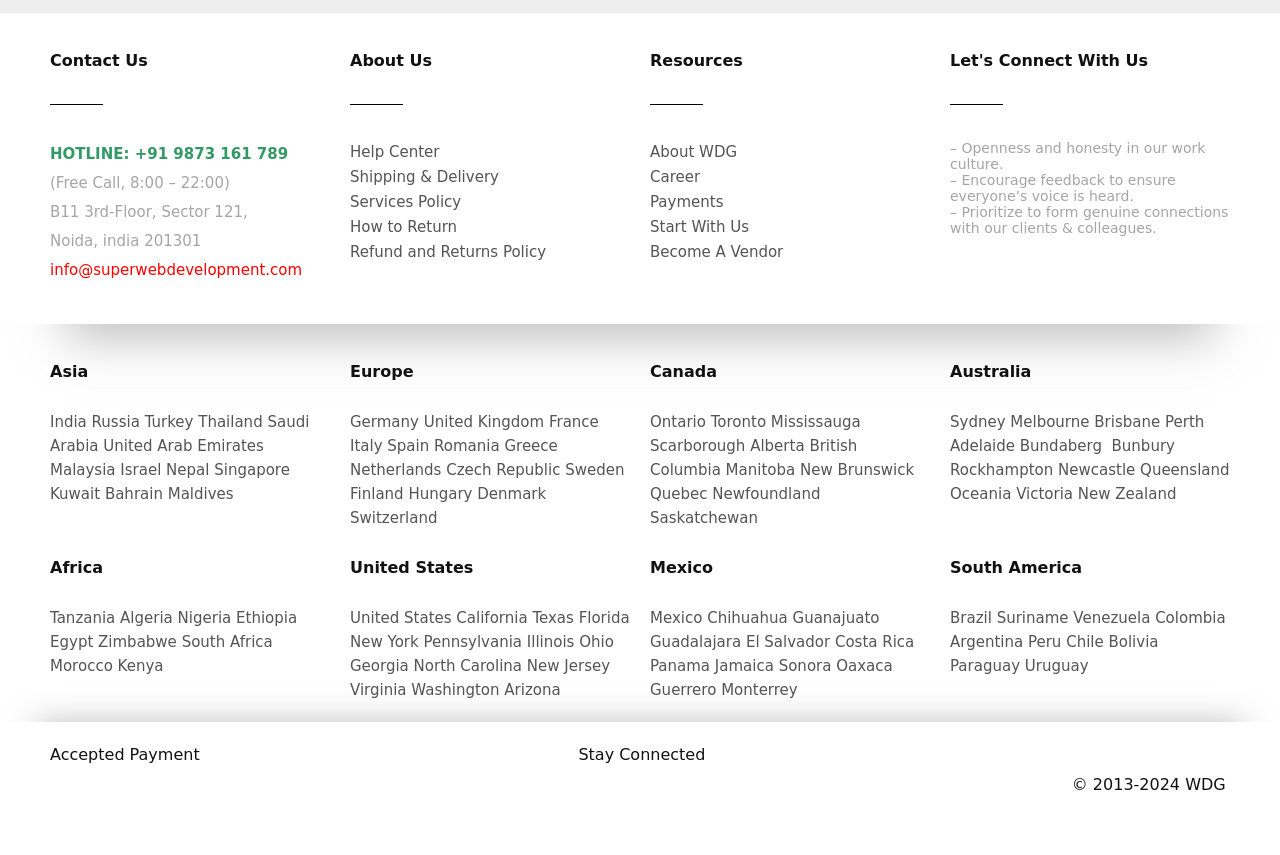Find the bounding box coordinates of the element's region that should be clicked in order to follow the given instruction: "Connect with us on social media". The coordinates should consist of four float numbers between 0 and 1, i.e., [left, top, right, bottom].

[0.753, 0.311, 0.844, 0.355]